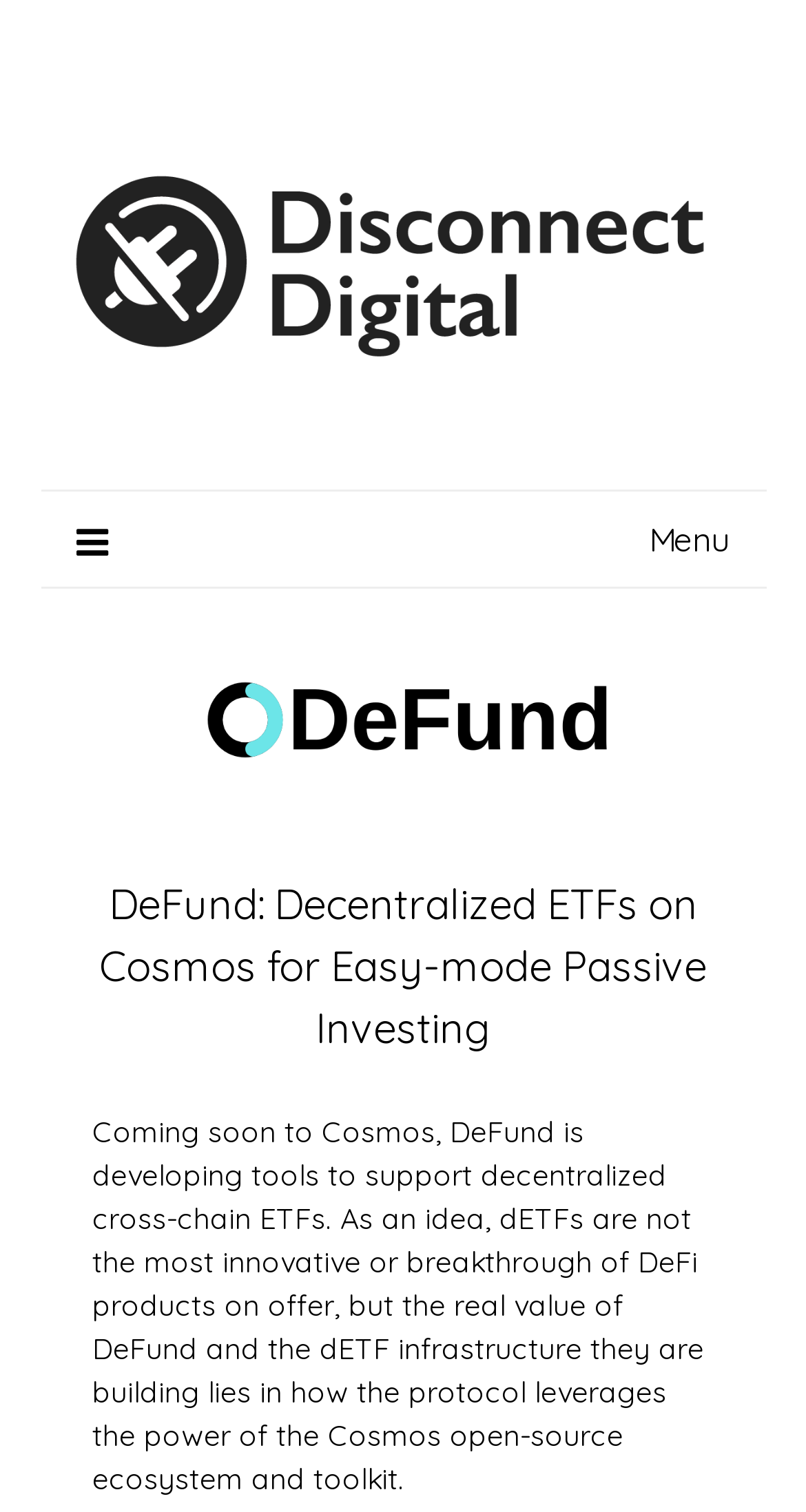For the following element description, predict the bounding box coordinates in the format (top-left x, top-left y, bottom-right x, bottom-right y). All values should be floating point numbers between 0 and 1. Description: Menu

[0.095, 0.325, 0.905, 0.387]